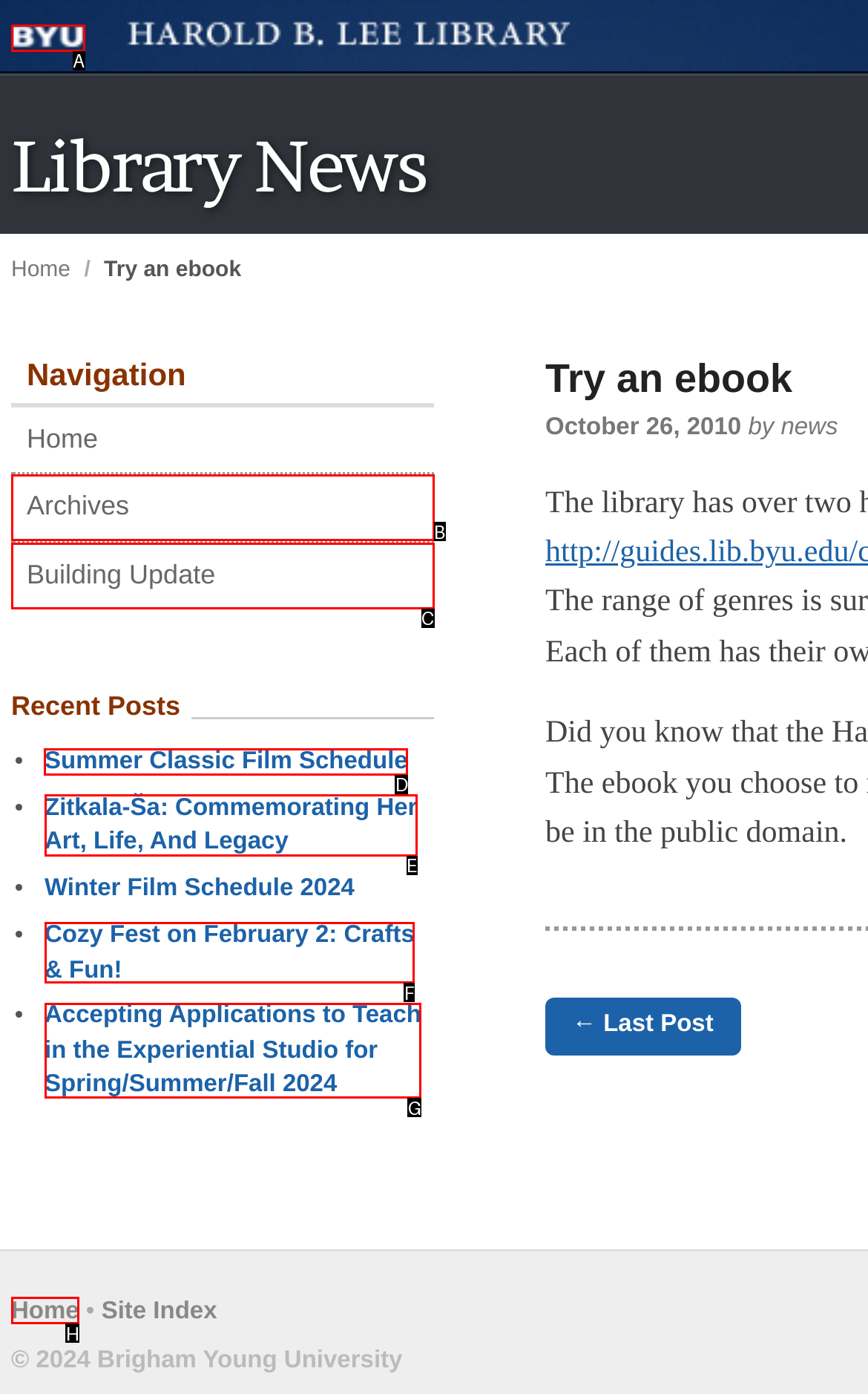Choose the HTML element you need to click to achieve the following task: read Summer Classic Film Schedule
Respond with the letter of the selected option from the given choices directly.

D